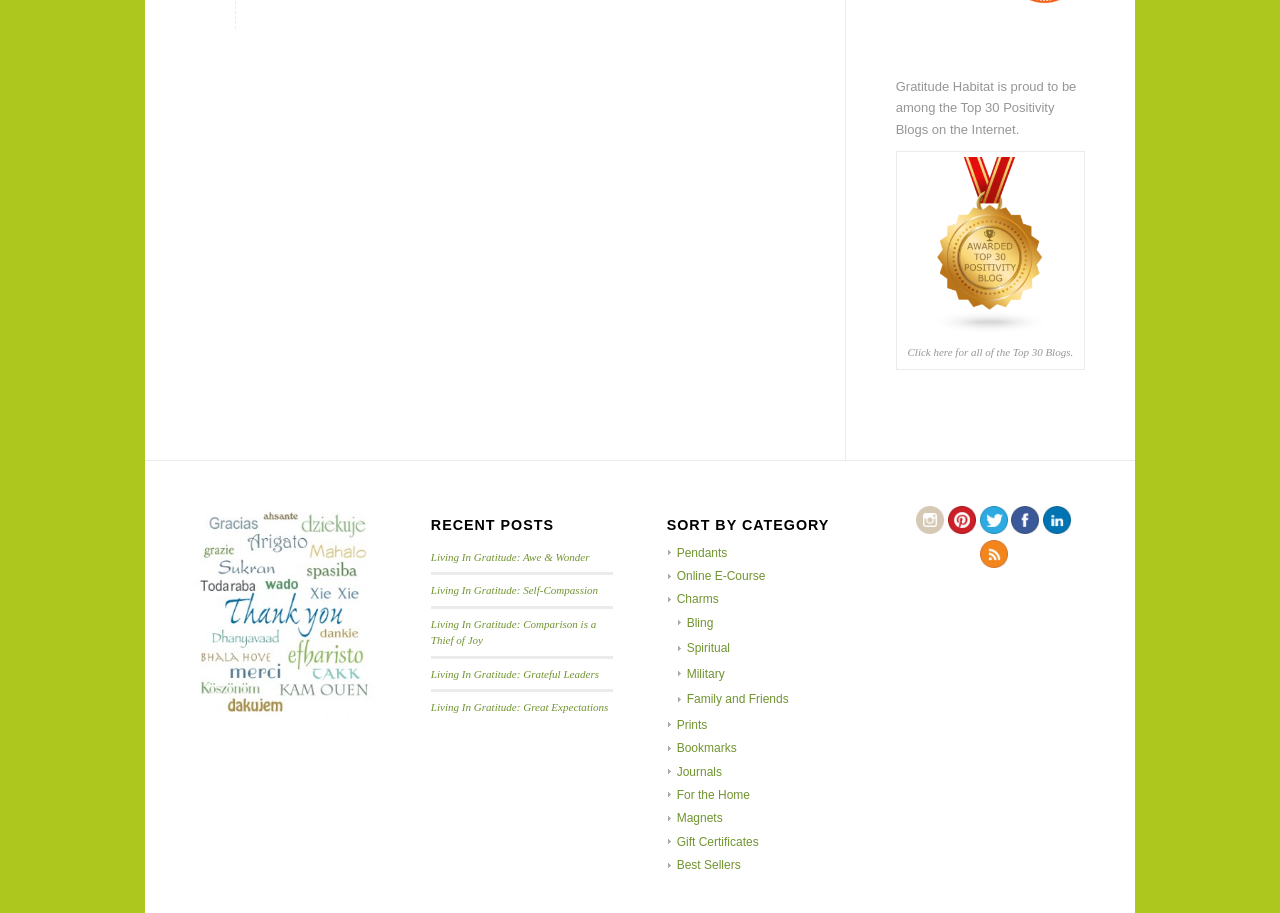Locate the UI element that matches the description Living In Gratitude: Great Expectations in the webpage screenshot. Return the bounding box coordinates in the format (top-left x, top-left y, bottom-right x, bottom-right y), with values ranging from 0 to 1.

[0.337, 0.768, 0.475, 0.781]